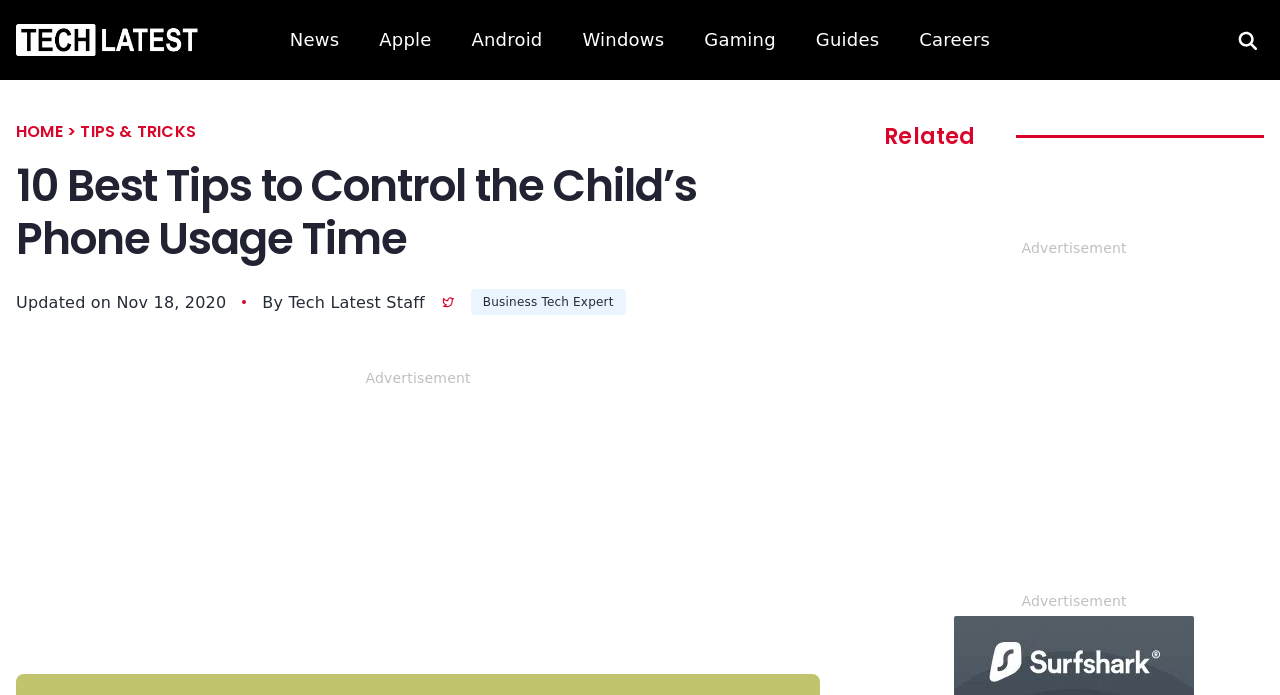From the details in the image, provide a thorough response to the question: How many categories are listed in the top navigation bar?

I counted the number of links in the top navigation bar, which are 'News', 'Apple', 'Android', 'Windows', 'Gaming', and 'Guides', to get the answer.